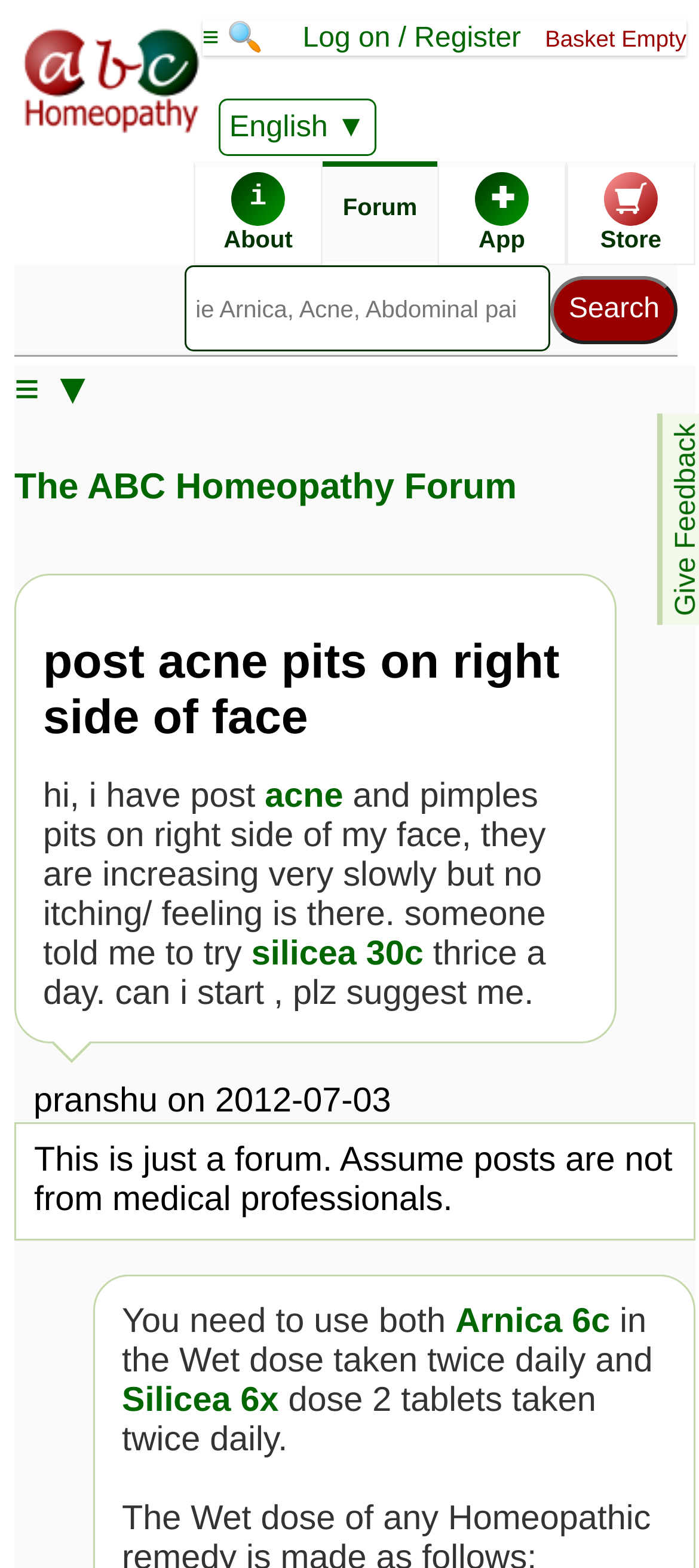Elaborate on the information and visuals displayed on the webpage.

The webpage appears to be a forum discussion on the topic of post-acne pits on the right side of face, specifically on the ABC Homeopathy Forum. 

At the top of the page, there is a navigation bar with several links, including "English ▼", "≡ 🔍", "Log on / Register", and "Basket Empty". Below this, there are links to "Homeopathy Forum", "✚ Remedy Finder App", and "🛒 Remedy Store". A search box is also located in this area.

On the left side of the page, there is a list of links related to acne, including "Acne", "17 year old son with pimples and acne", "Teenage acne", and several others. 

The main content of the page is a forum post titled "post acne pits on right side of face" with a description of the issue and a question about trying a homeopathic remedy. The post is followed by a response from another user, suggesting the use of Arnica 6c and Silicea 6x.

At the bottom of the page, there is a disclaimer stating "This is just a forum. Assume posts are not from medical professionals."